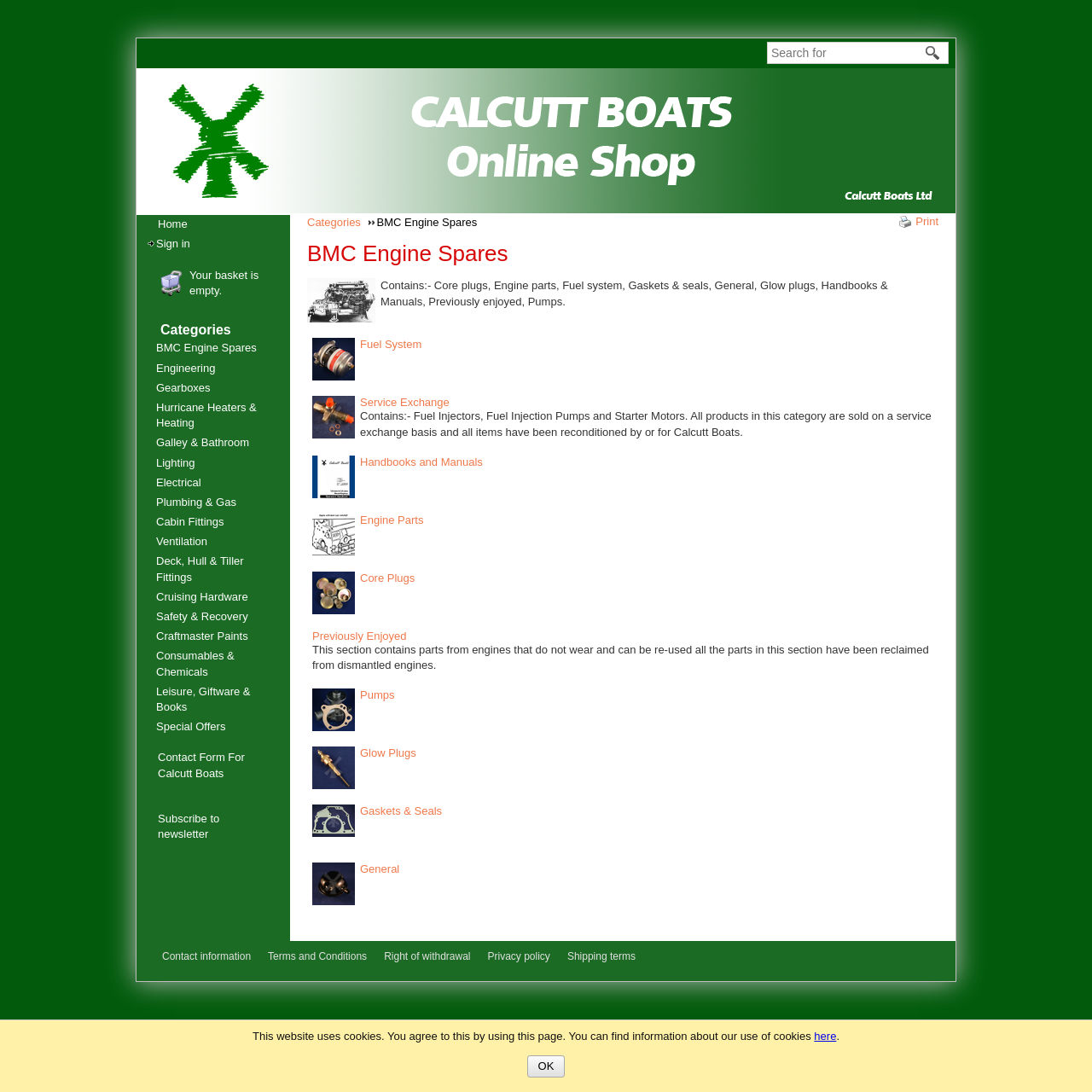Answer the question using only a single word or phrase: 
What is the last category listed under 'BMC Engine Spares'?

General